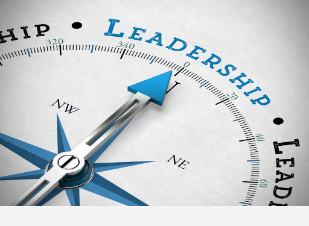What surrounds the compass in the image?
Use the image to give a comprehensive and detailed response to the question.

The cardinal directions, such as north, south, east, and west, are depicted around the compass, reinforcing the idea of directionality and guidance, which is crucial for effective leadership.